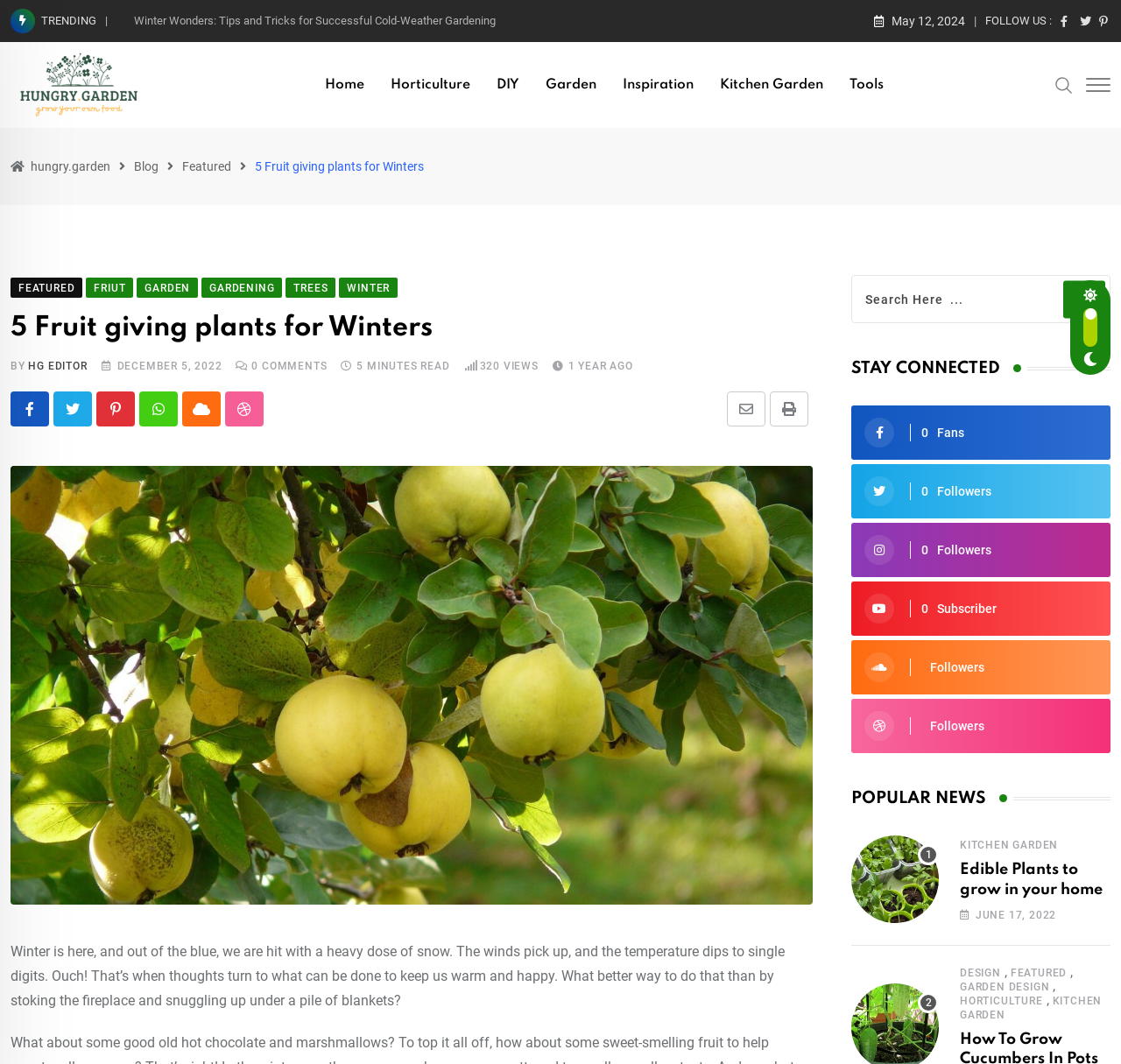Pinpoint the bounding box coordinates of the element to be clicked to execute the instruction: "Follow on Pinterest".

[0.086, 0.368, 0.12, 0.401]